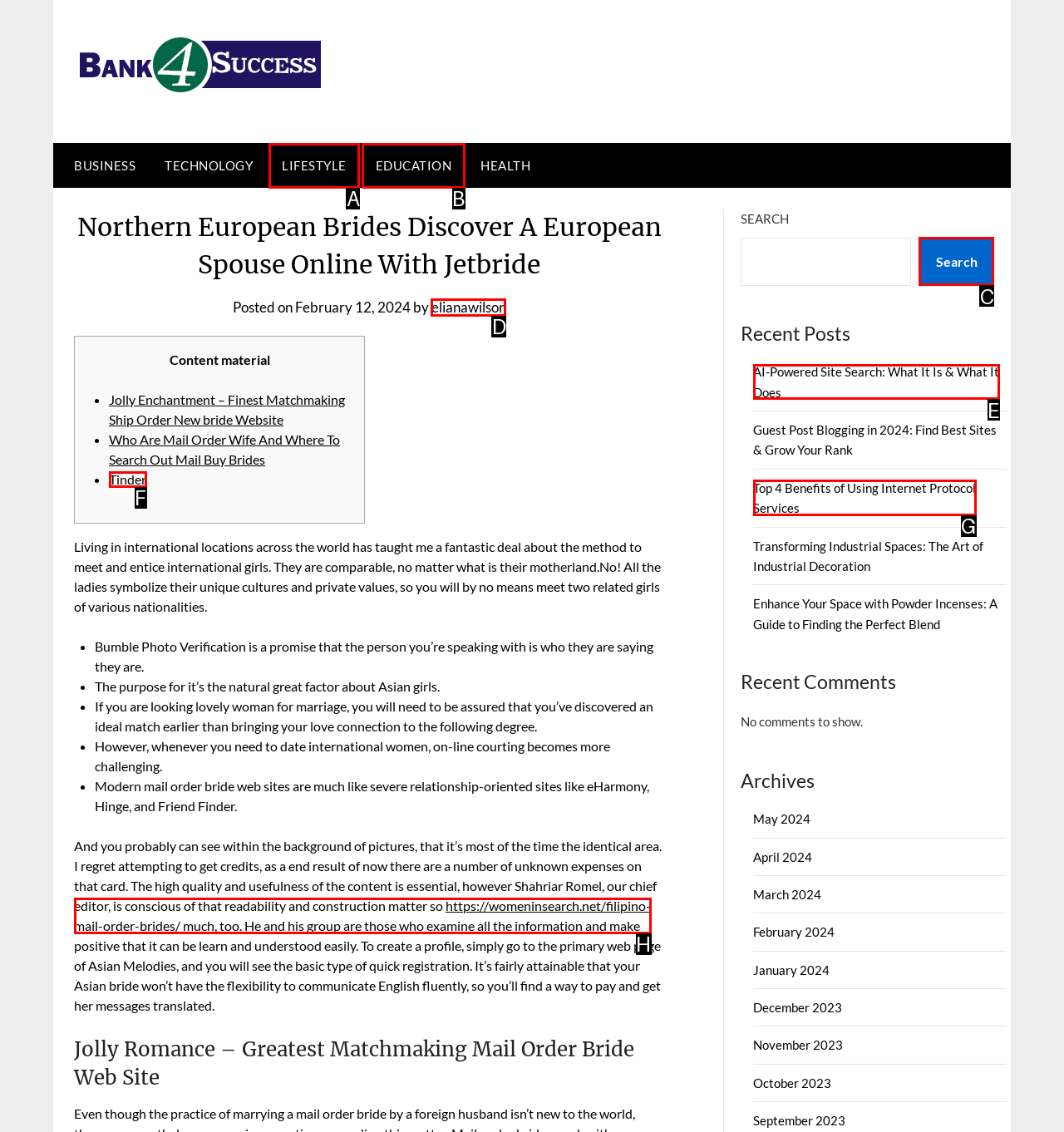Pick the HTML element that corresponds to the description: Education
Answer with the letter of the correct option from the given choices directly.

B